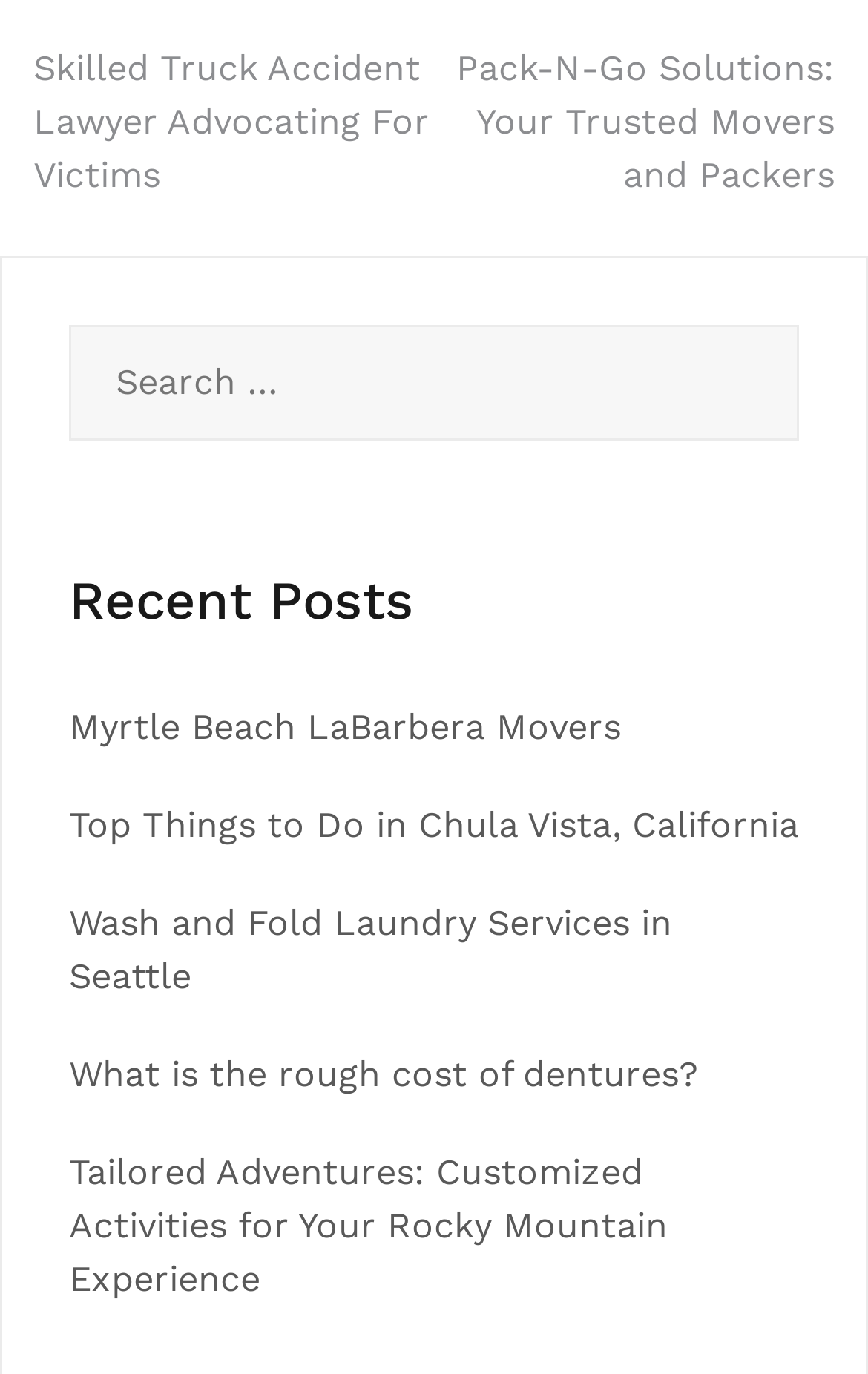What is the topic of the first recent post?
Using the picture, provide a one-word or short phrase answer.

Movers